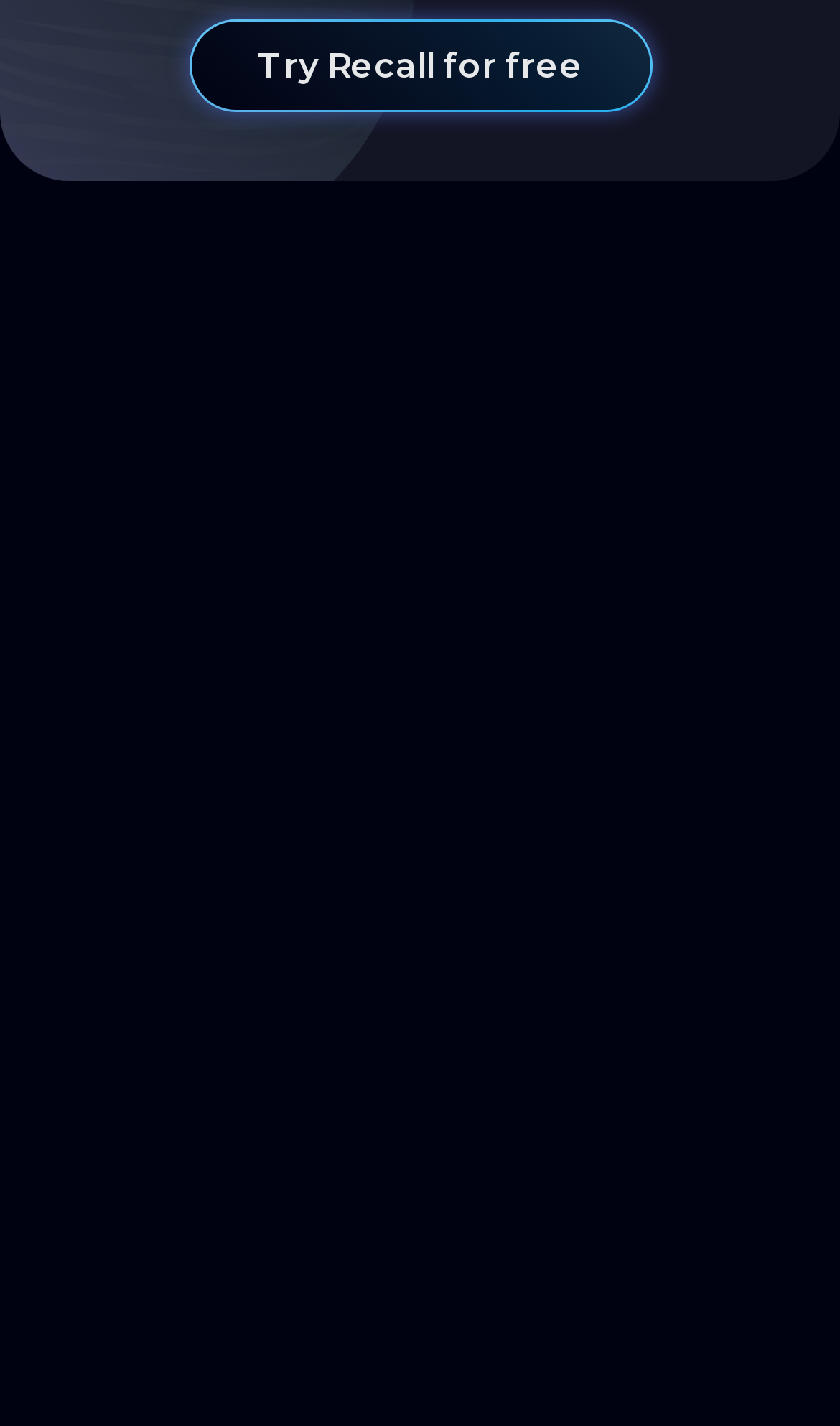Refer to the image and answer the question with as much detail as possible: How many navigation links are there?

The navigation links can be found on the webpage by looking at the top right section. There are seven navigation links: Home, Pricing, Blog, Summaries, Docs, FAQ, and Roadmap.